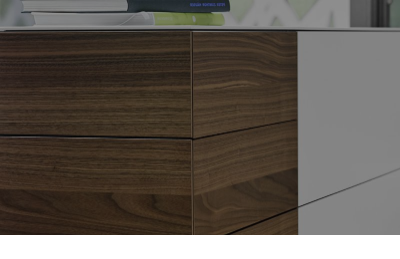Does the furniture piece require special care?
Analyze the screenshot and provide a detailed answer to the question.

The caption suggests that the furniture piece likely falls under the category of furniture requiring specific care instructions, as suggested by surrounding content on furniture maintenance, which implies that the furniture piece does require special care.